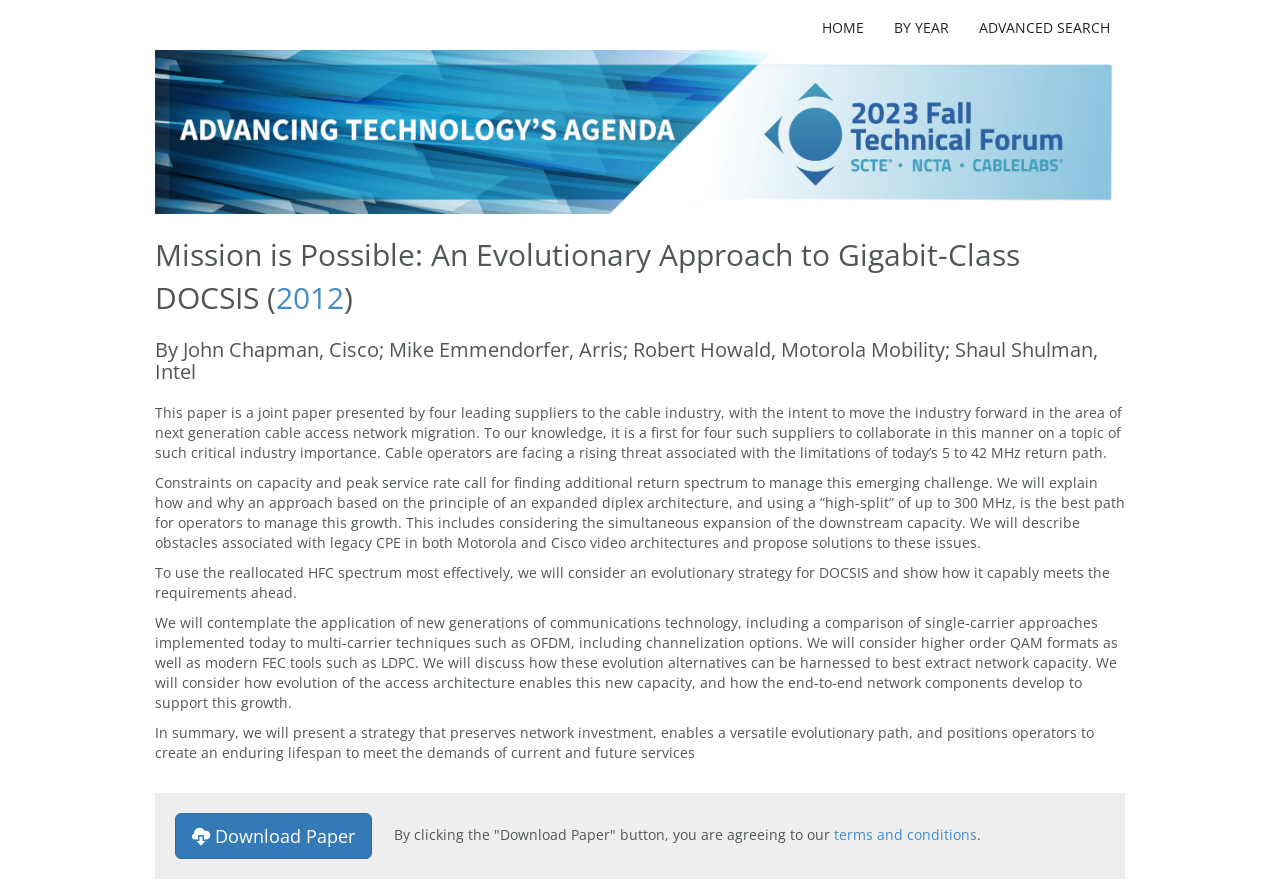Using the given description, provide the bounding box coordinates formatted as (top-left x, top-left y, bottom-right x, bottom-right y), with all values being floating point numbers between 0 and 1. Description: Download Paper

[0.137, 0.916, 0.291, 0.968]